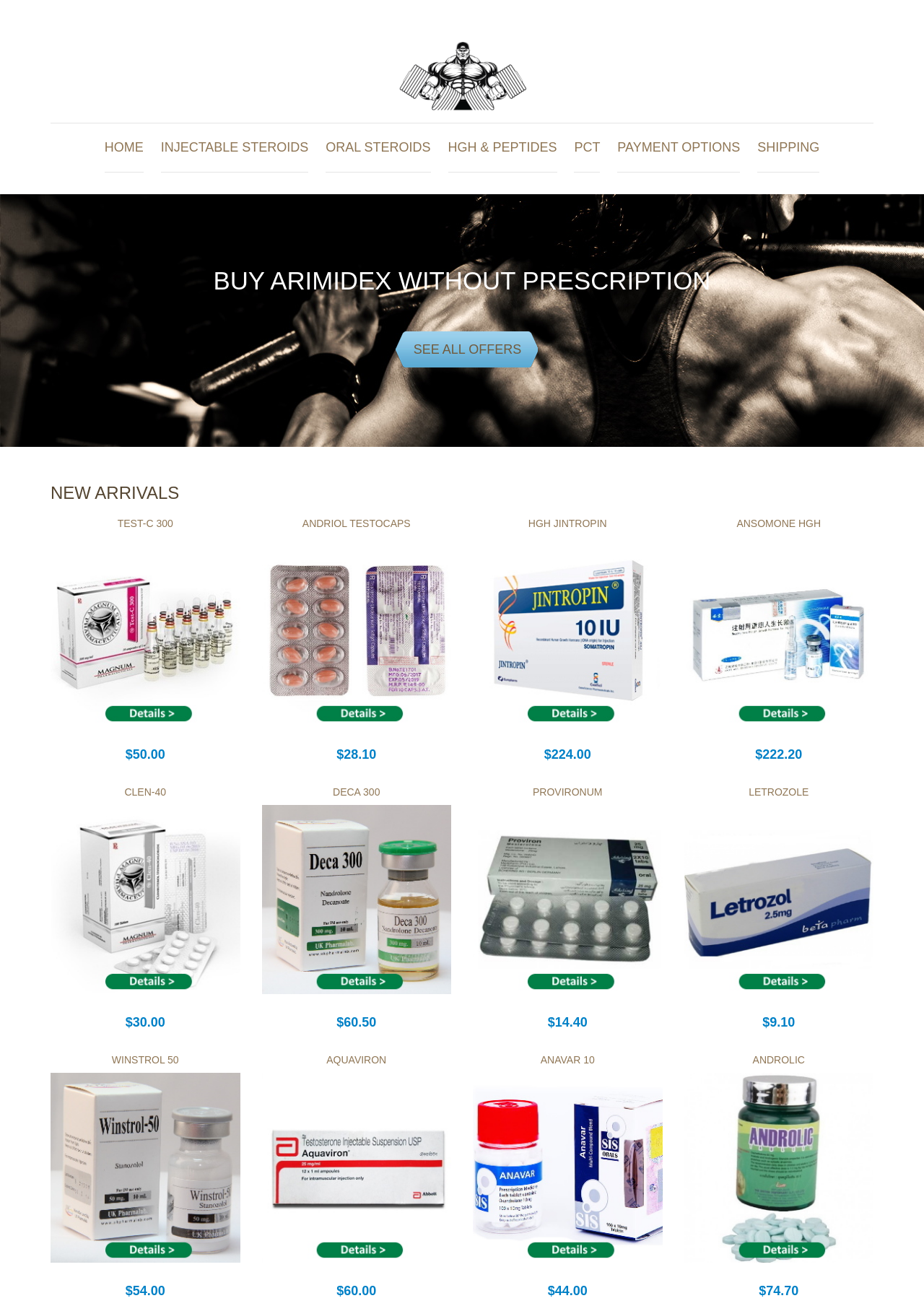Is there a product listed with a price less than $10?
Could you answer the question with a detailed and thorough explanation?

The prices of the products listed on the webpage can be examined to determine if there is a product with a price less than $10. The product 'LETROZOLE' has a price of '$9.10', which is less than $10.